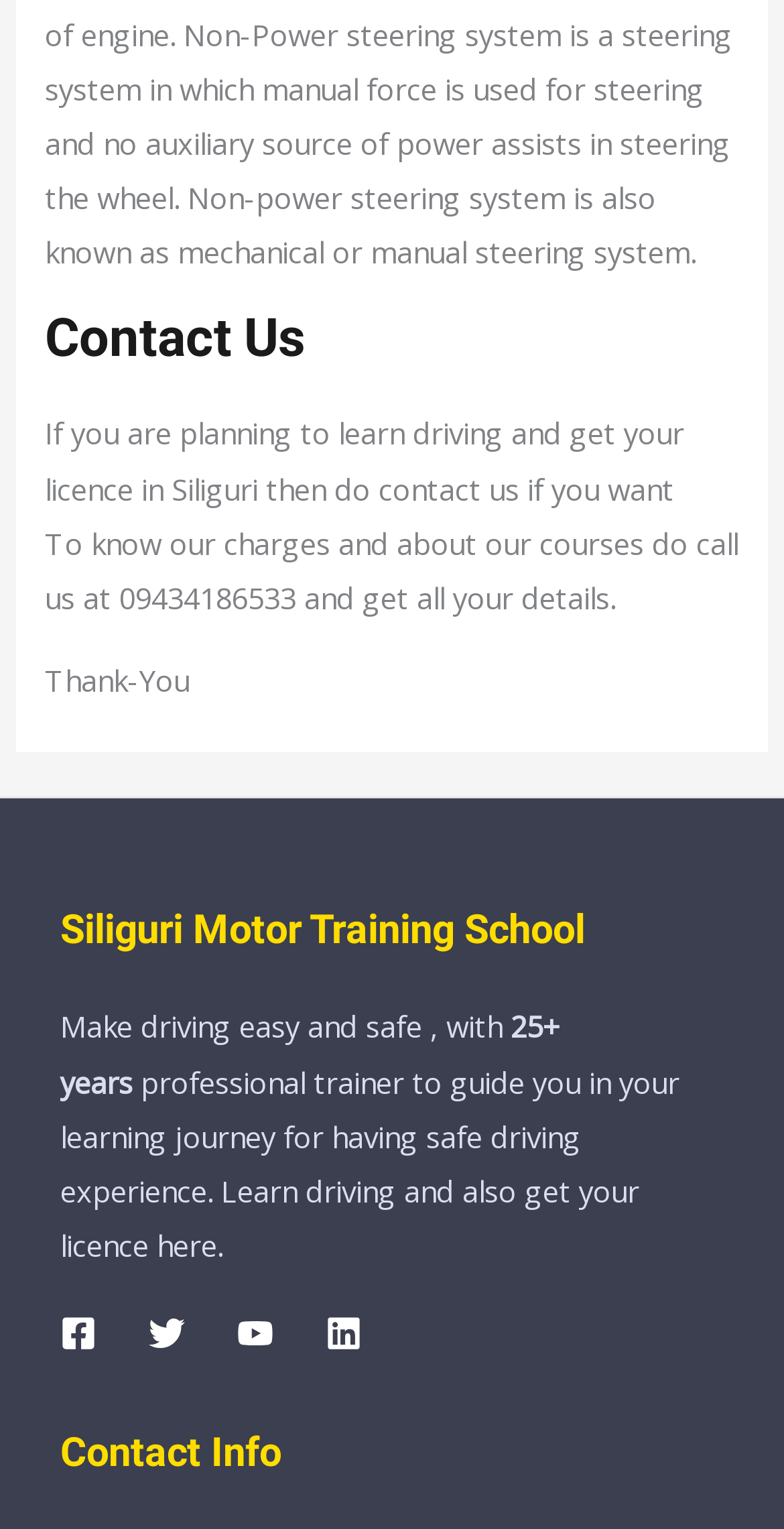Answer the question in one word or a short phrase:
What is the purpose of contacting the motor training school?

To learn driving and get a licence